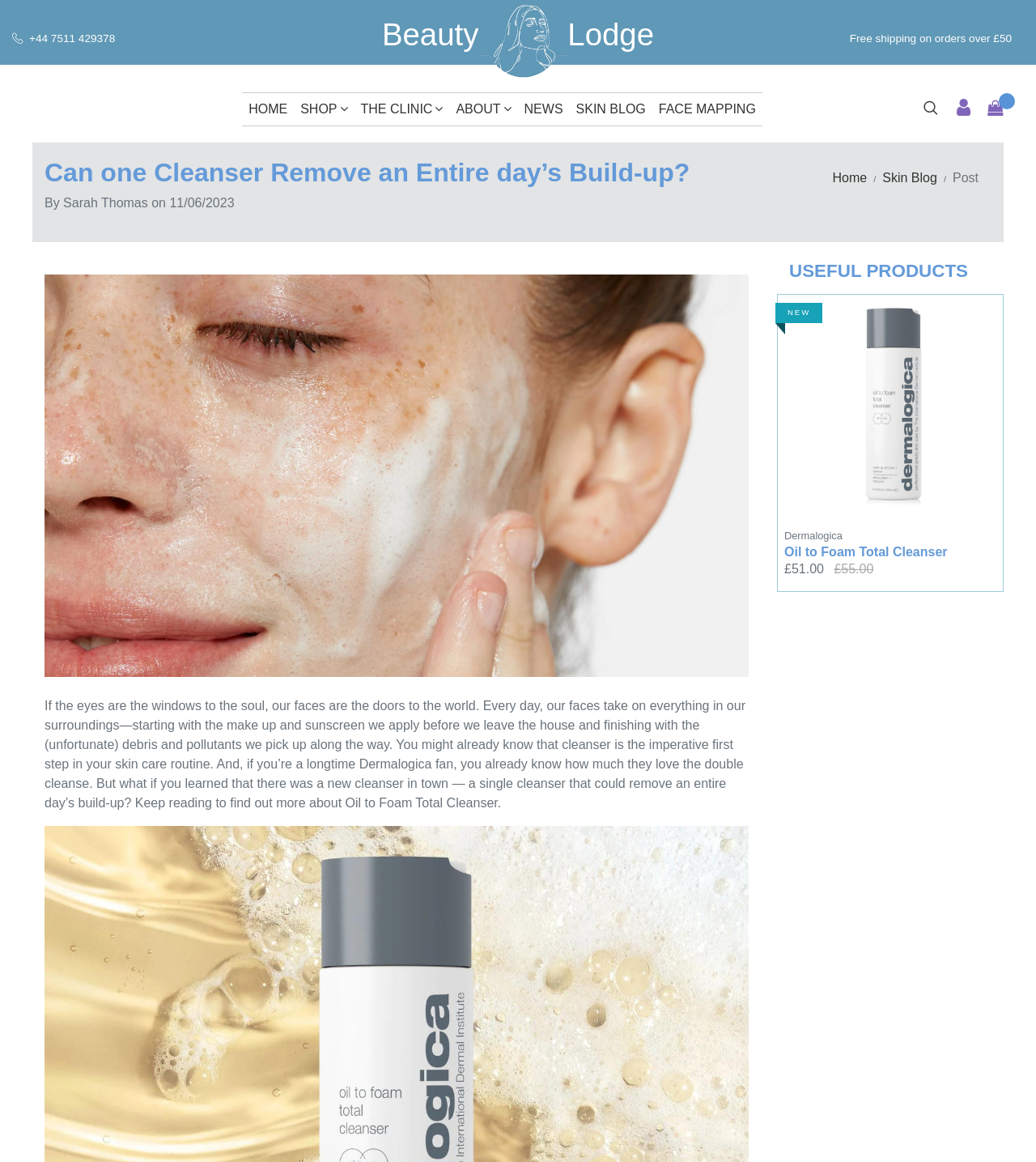Provide the bounding box coordinates of the section that needs to be clicked to accomplish the following instruction: "View the 'SKIN BLOG' page."

[0.55, 0.08, 0.63, 0.108]